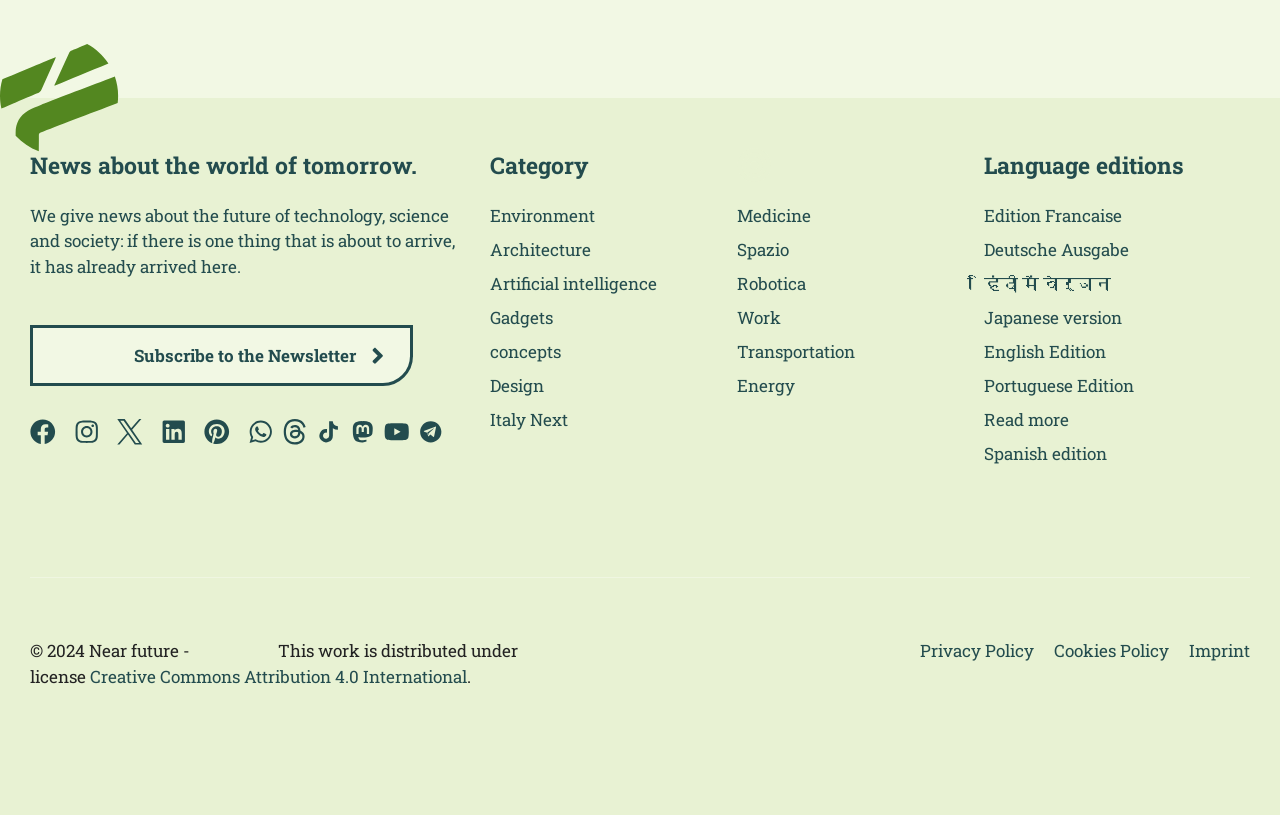Please give a concise answer to this question using a single word or phrase: 
What is the copyright year of the website?

2024